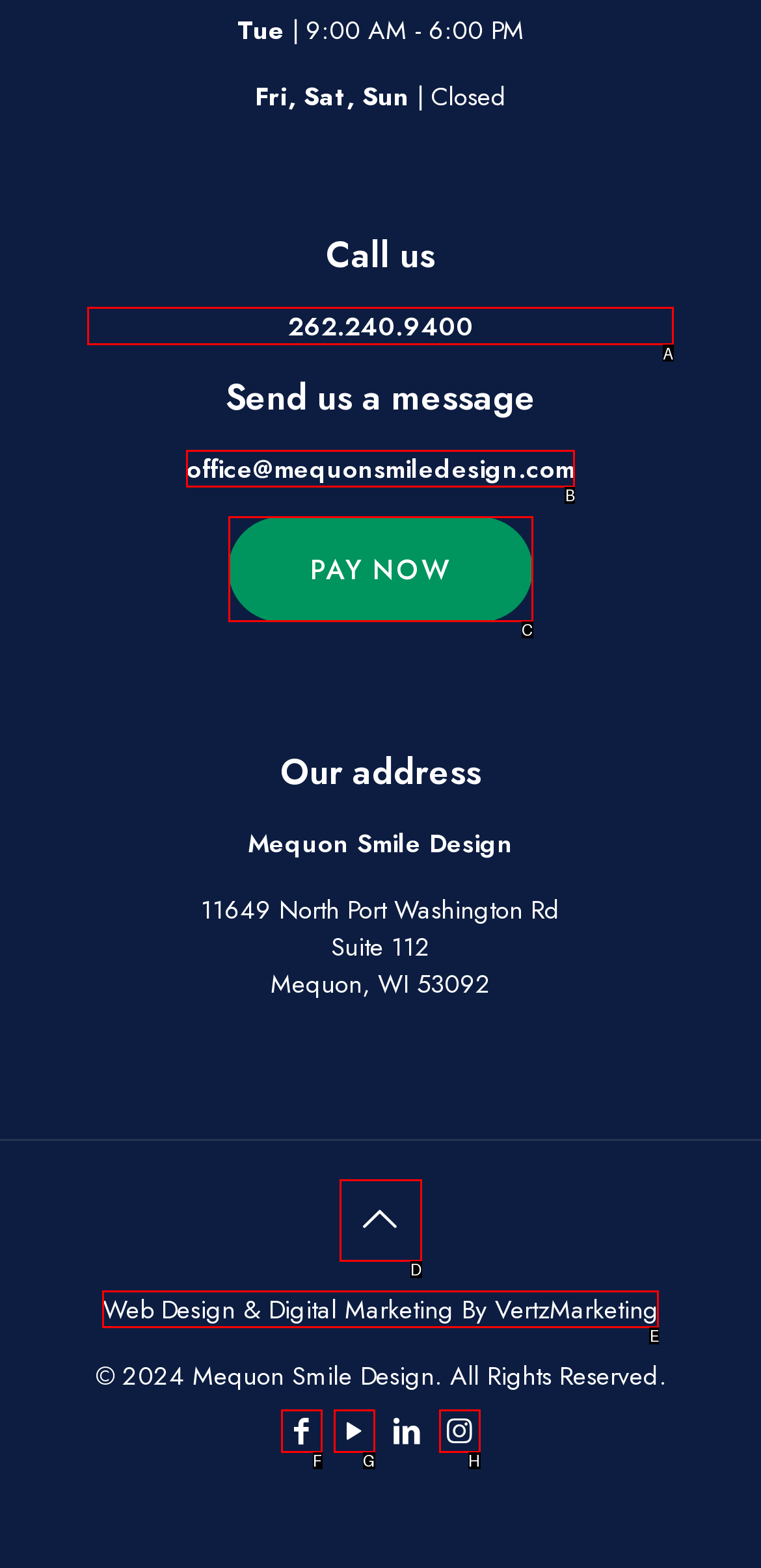Based on the task: Call the office, which UI element should be clicked? Answer with the letter that corresponds to the correct option from the choices given.

A